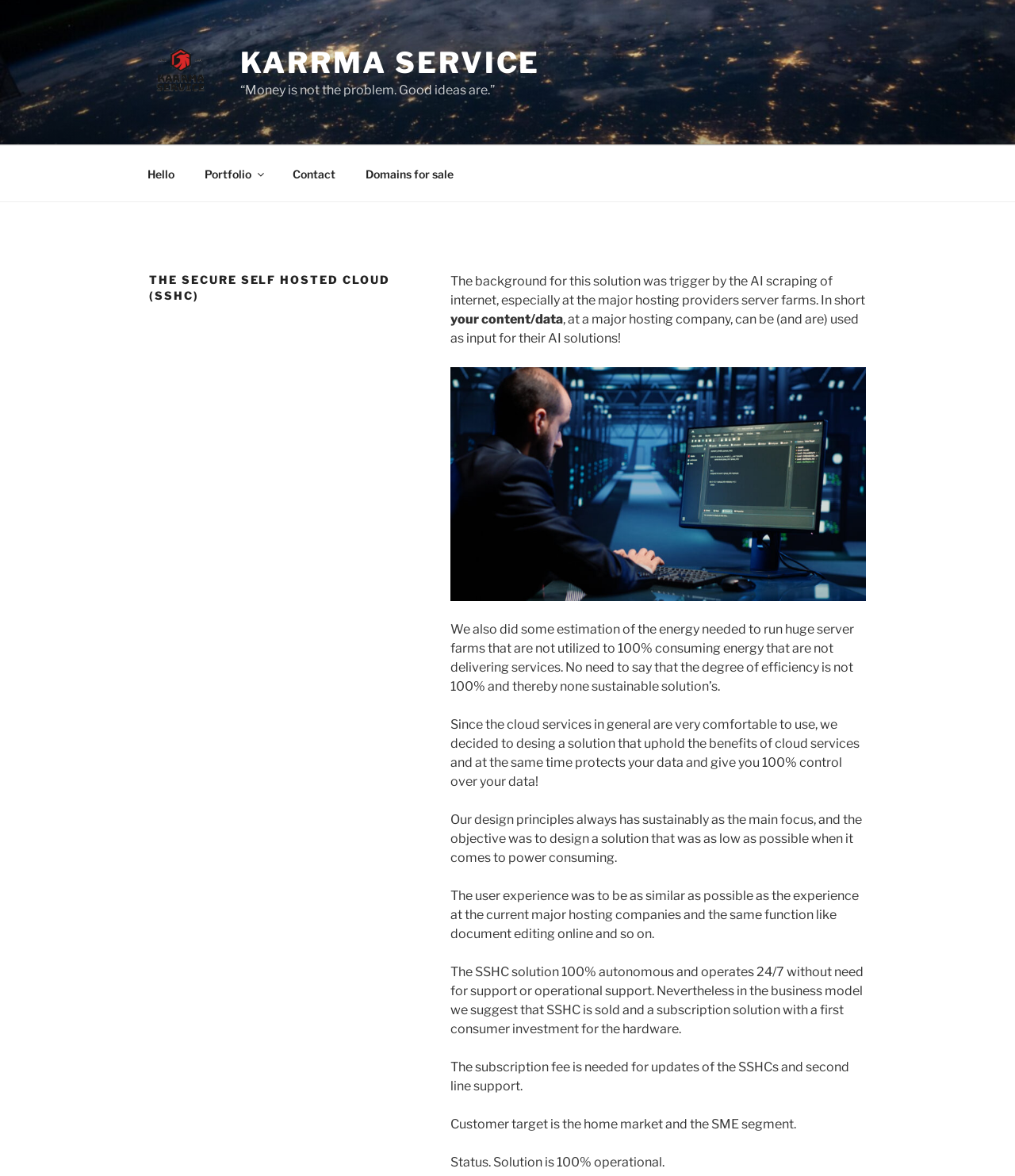Please extract the primary headline from the webpage.

THE SECURE SELF HOSTED CLOUD (SSHC)